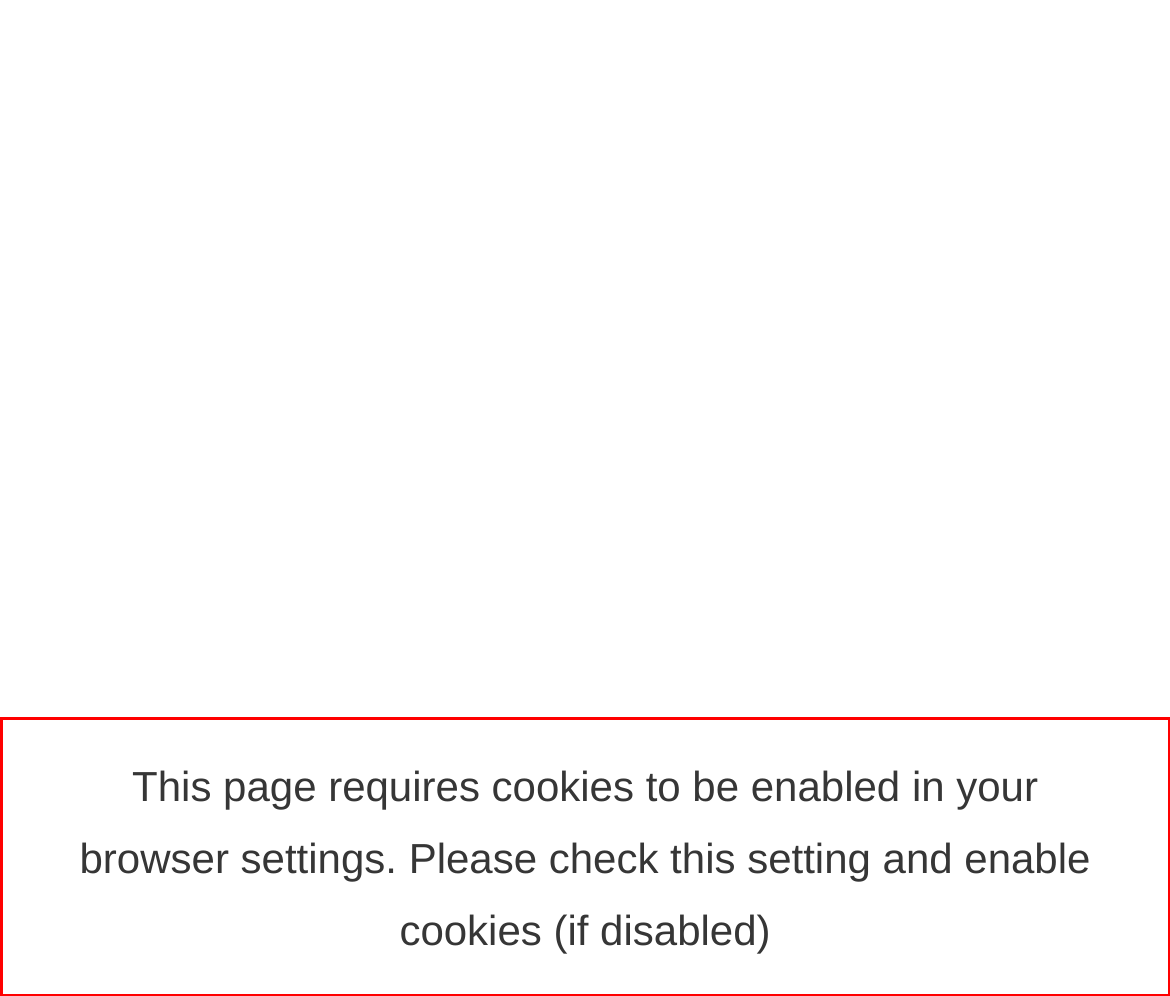Examine the webpage screenshot and use OCR to obtain the text inside the red bounding box.

This page requires cookies to be enabled in your browser settings. Please check this setting and enable cookies (if disabled)